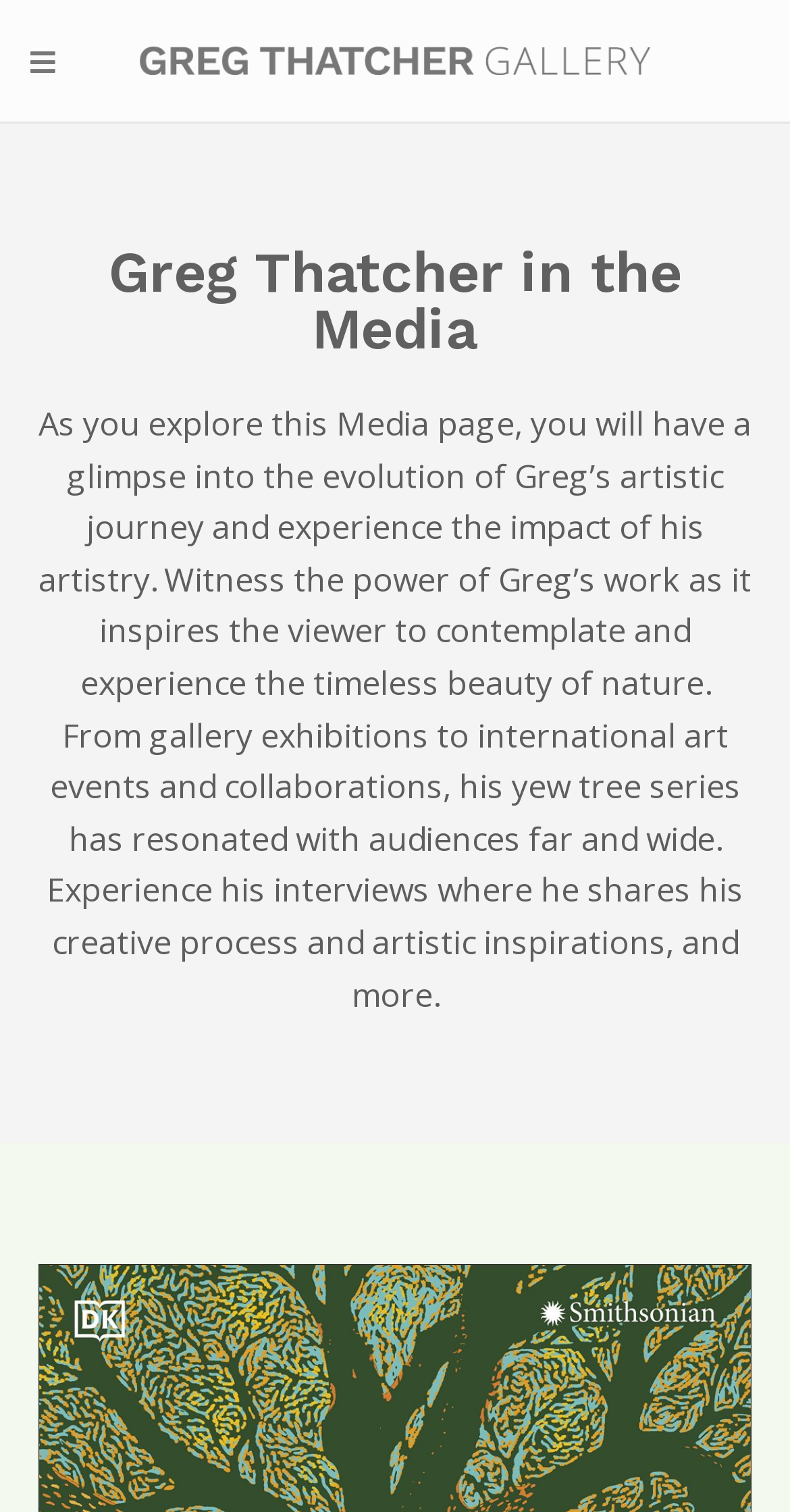Based on the element description, predict the bounding box coordinates (top-left x, top-left y, bottom-right x, bottom-right y) for the UI element in the screenshot: alt="Logo"

[0.178, 0.007, 0.822, 0.074]